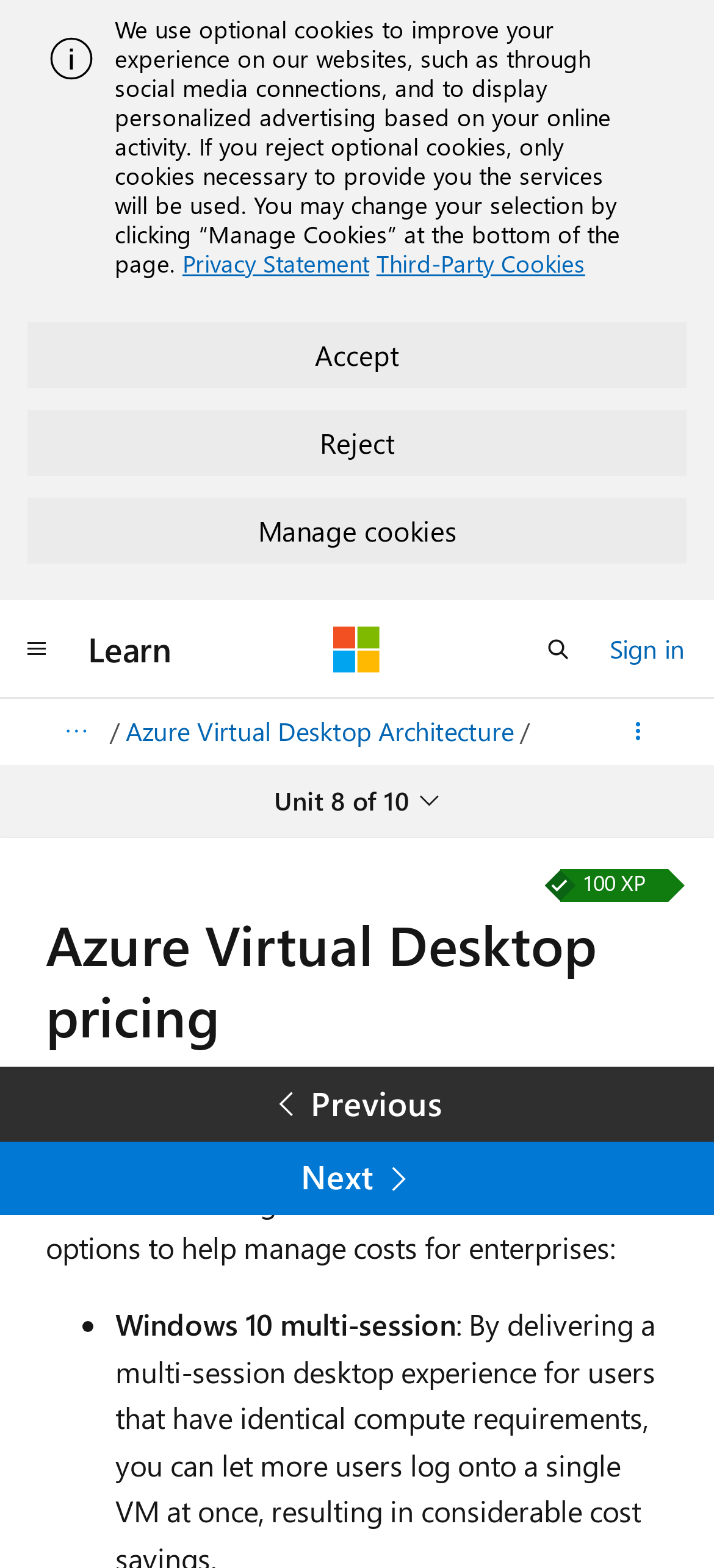Please locate and generate the primary heading on this webpage.

Azure Virtual Desktop pricing